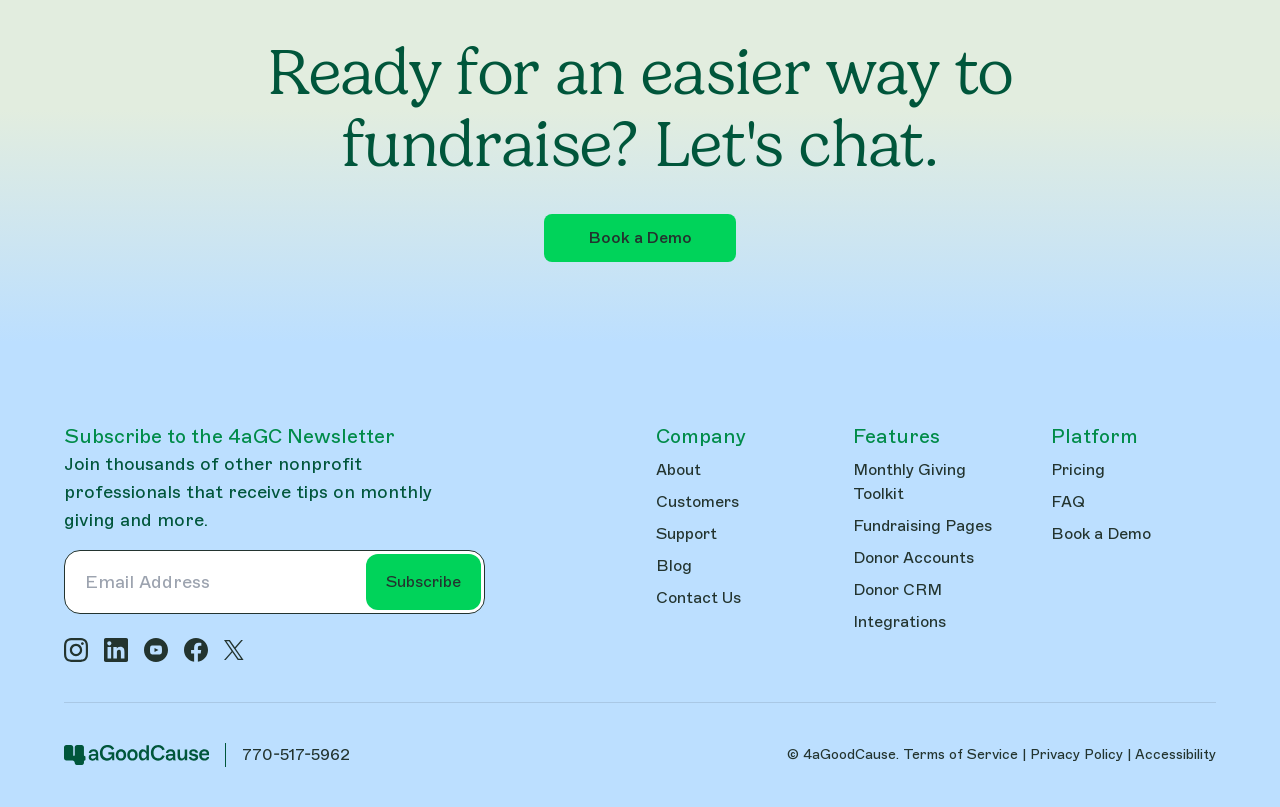Analyze the image and deliver a detailed answer to the question: What is the main purpose of this webpage?

The webpage appears to be promoting a fundraising platform for nonprofit organizations, with a heading that says 'Ready for an easier way to fundraise? Let's chat.' and a call-to-action button to 'Book a Demo'. This suggests that the main purpose of the webpage is to introduce and promote a fundraising solution.